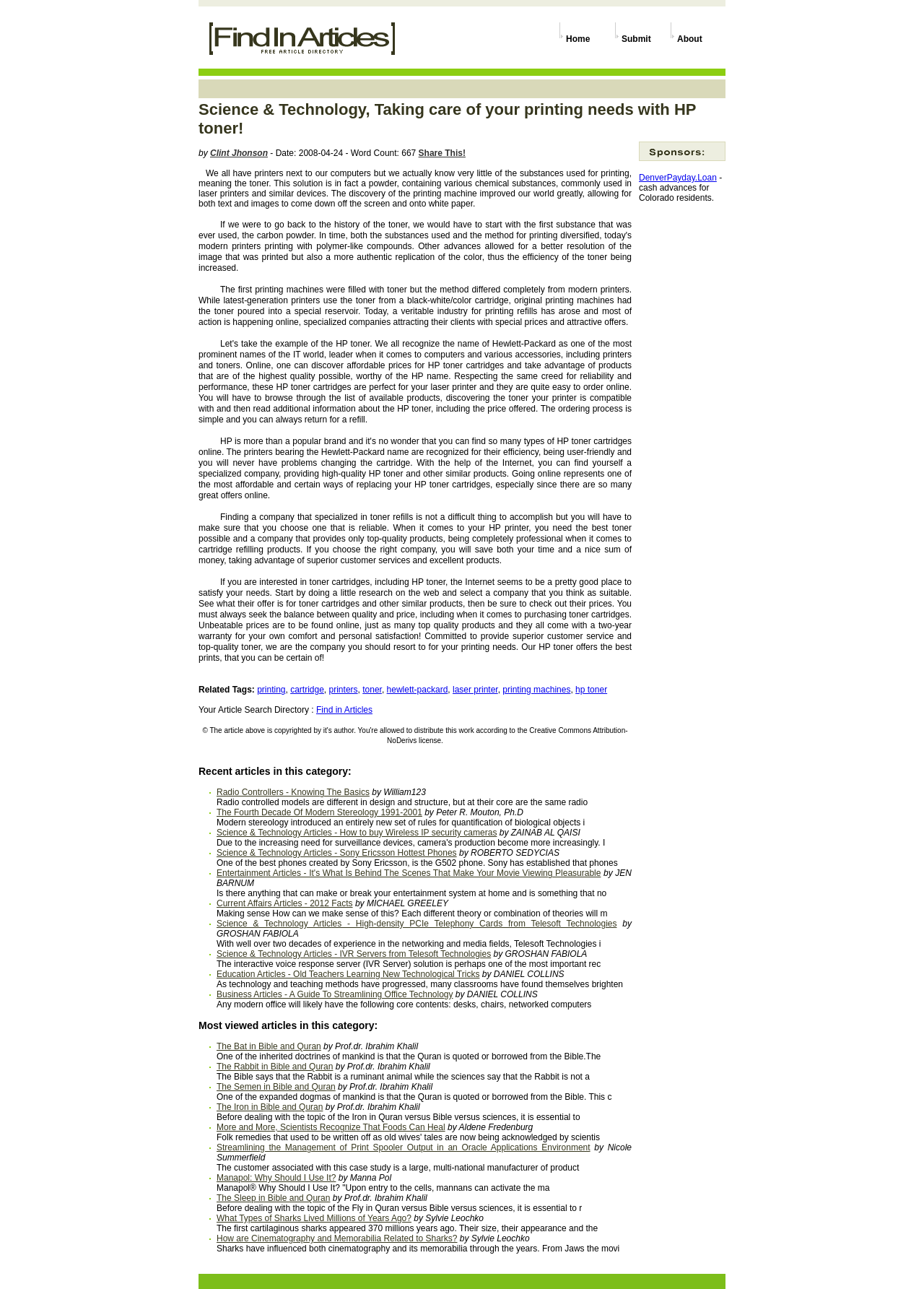Predict the bounding box of the UI element based on the description: "DS - Doctoral Symposium". The coordinates should be four float numbers between 0 and 1, formatted as [left, top, right, bottom].

None